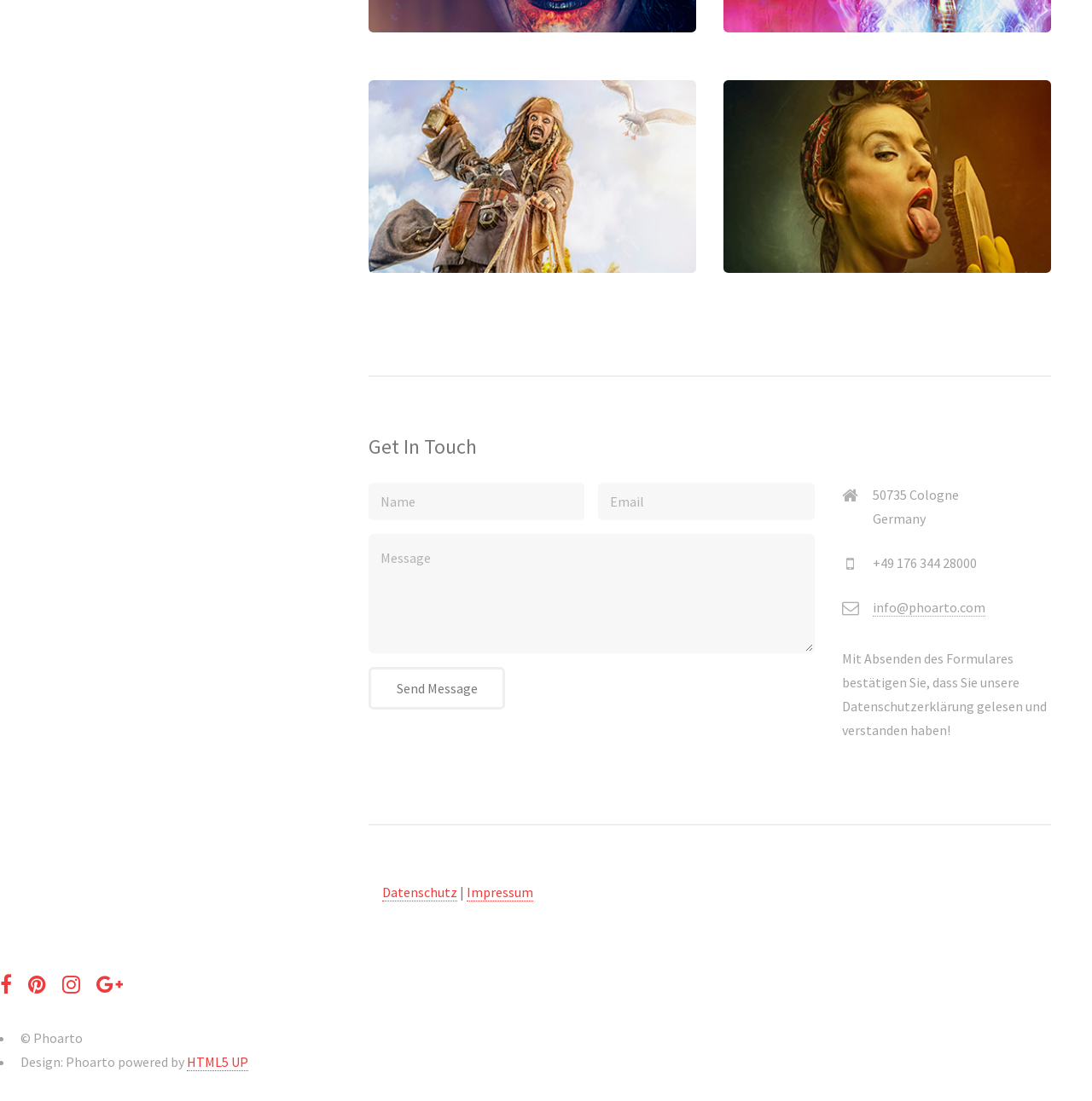What is the email address provided on the webpage?
Based on the image, answer the question with a single word or brief phrase.

info@phoarto.com